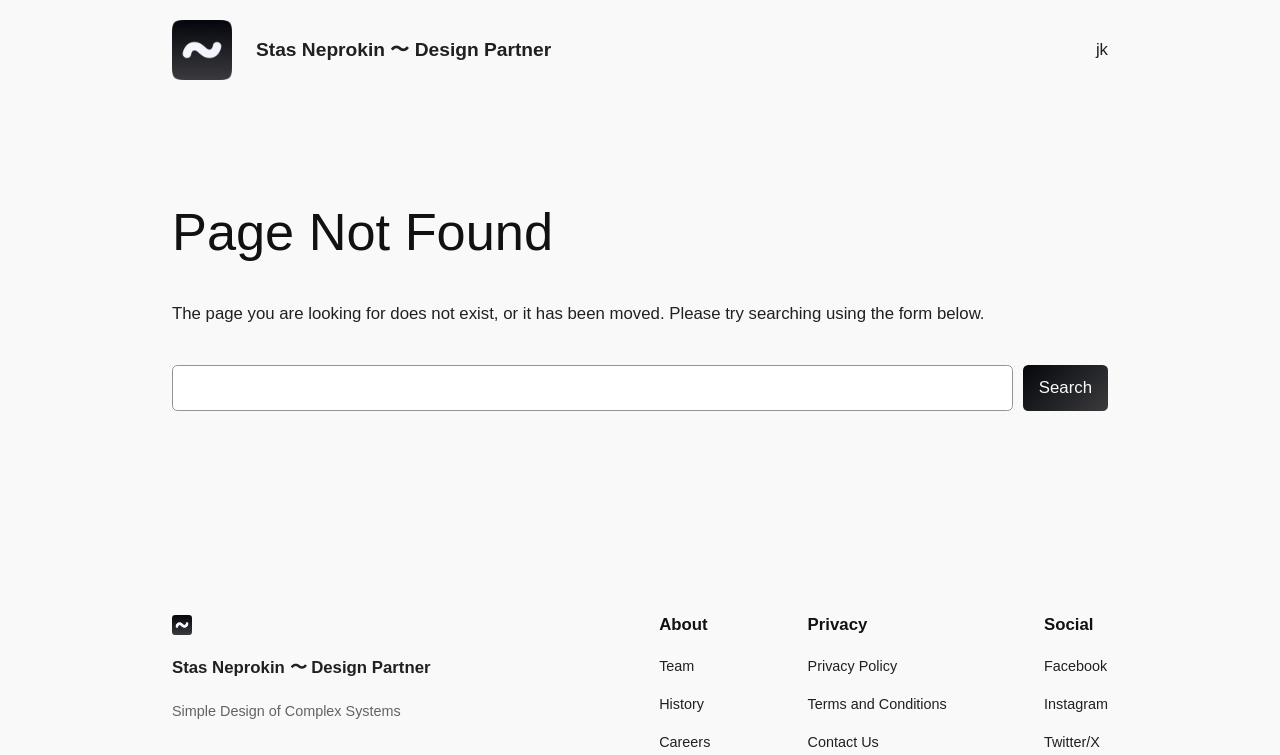Please specify the bounding box coordinates of the clickable region necessary for completing the following instruction: "Learn about the team". The coordinates must consist of four float numbers between 0 and 1, i.e., [left, top, right, bottom].

[0.515, 0.867, 0.542, 0.897]